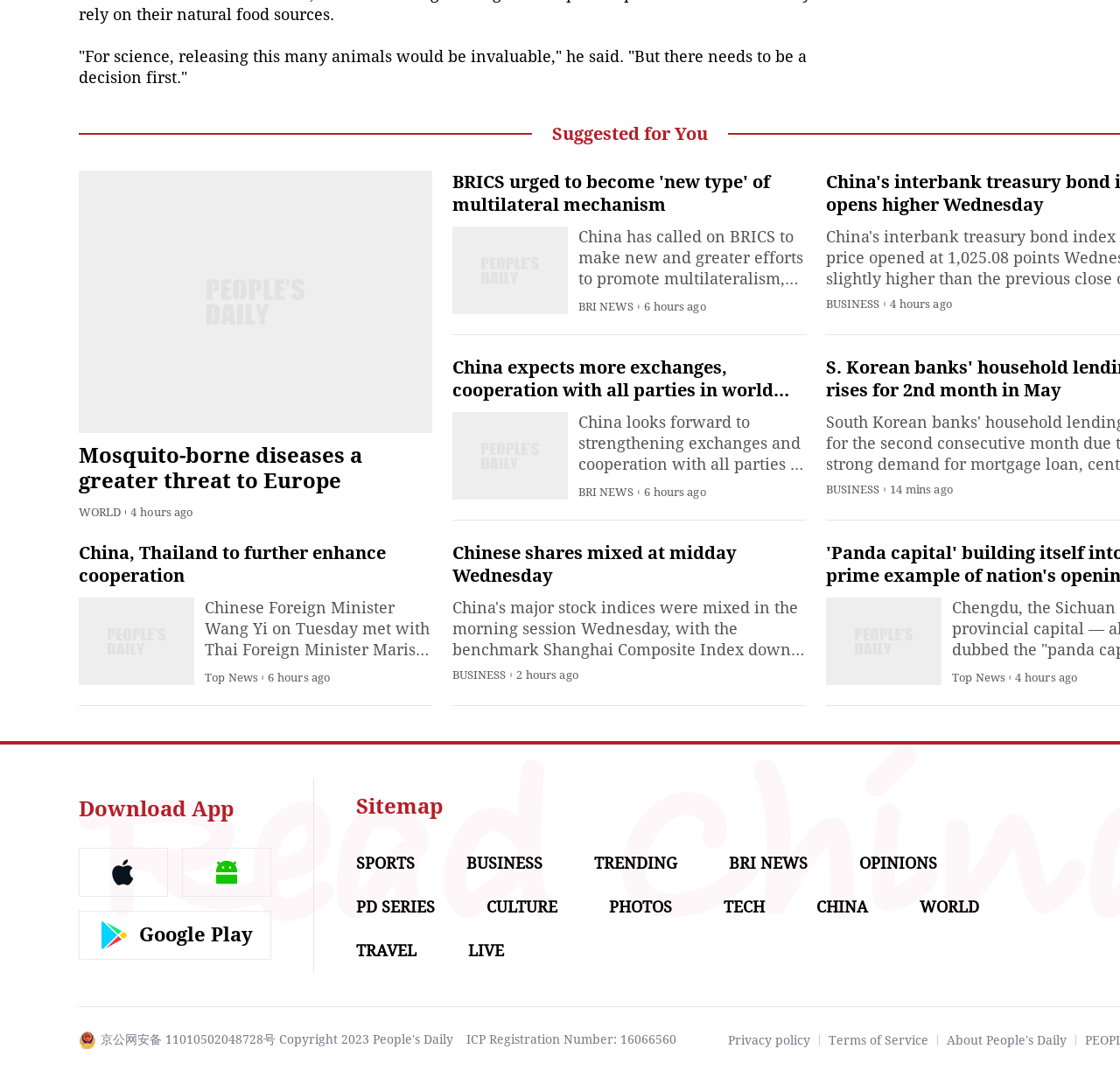Locate the bounding box coordinates of the region to be clicked to comply with the following instruction: "Learn about People's Daily". The coordinates must be four float numbers between 0 and 1, in the form [left, top, right, bottom].

[0.845, 0.959, 0.952, 0.972]